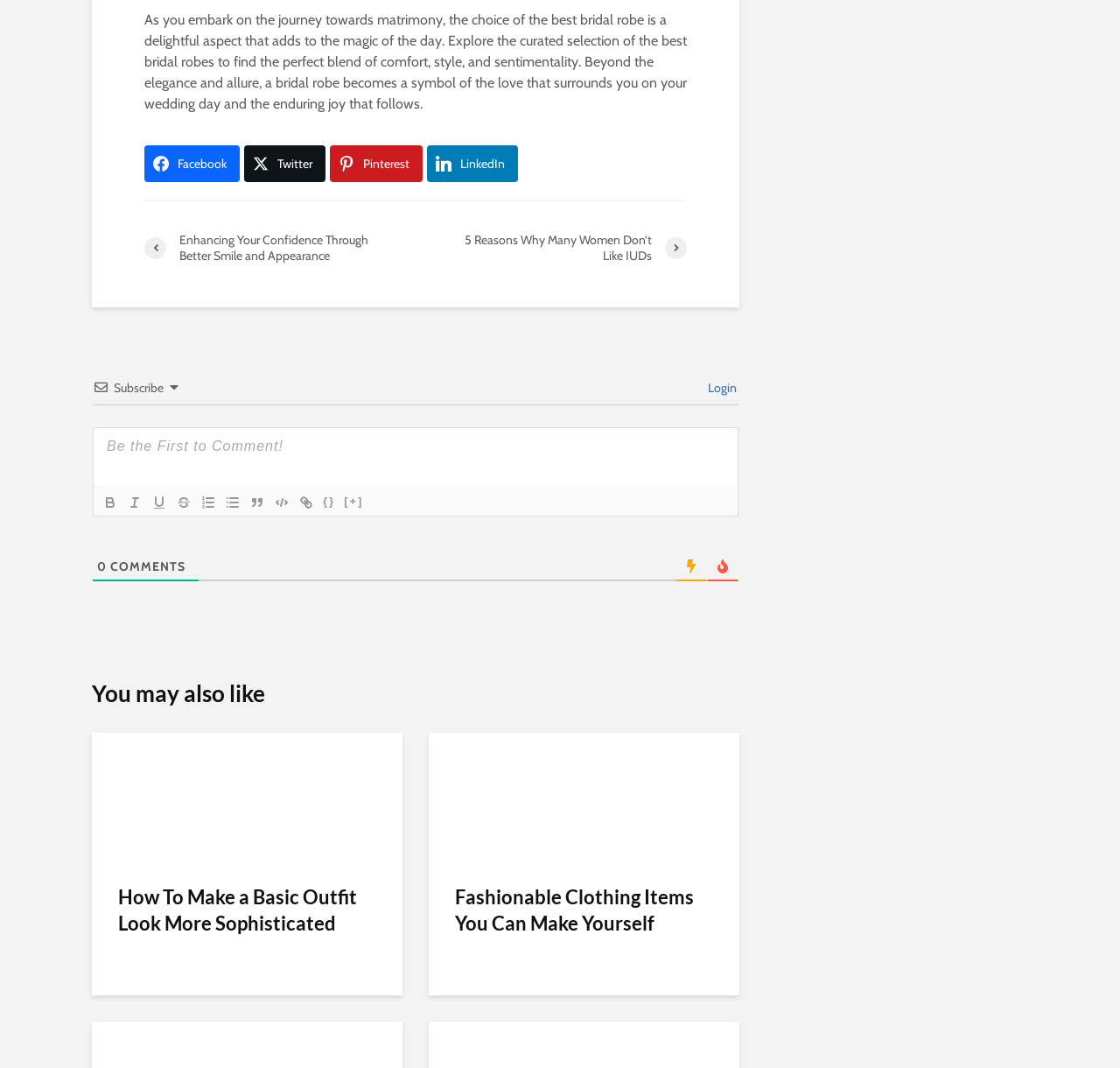How many articles are listed under 'You may also like'?
Answer the question in a detailed and comprehensive manner.

There are two articles listed under 'You may also like', which are 'How To Make a Basic Outfit Look More Sophisticated' and 'Fashionable Clothing Items You Can Make Yourself', as indicated by the article elements with corresponding headings and links.